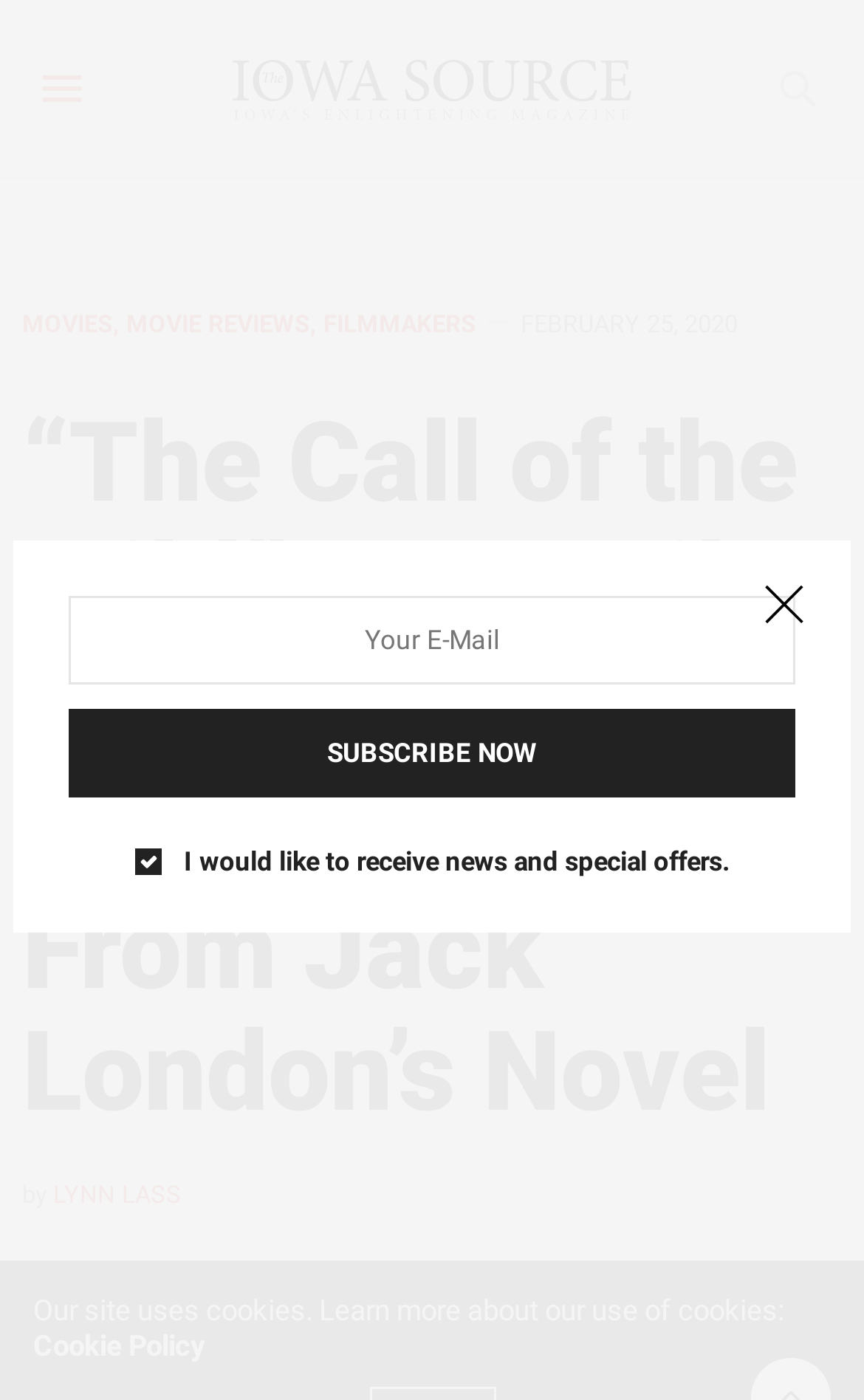Who is the author of the article?
Please provide a single word or phrase as your answer based on the image.

LYNN LASS